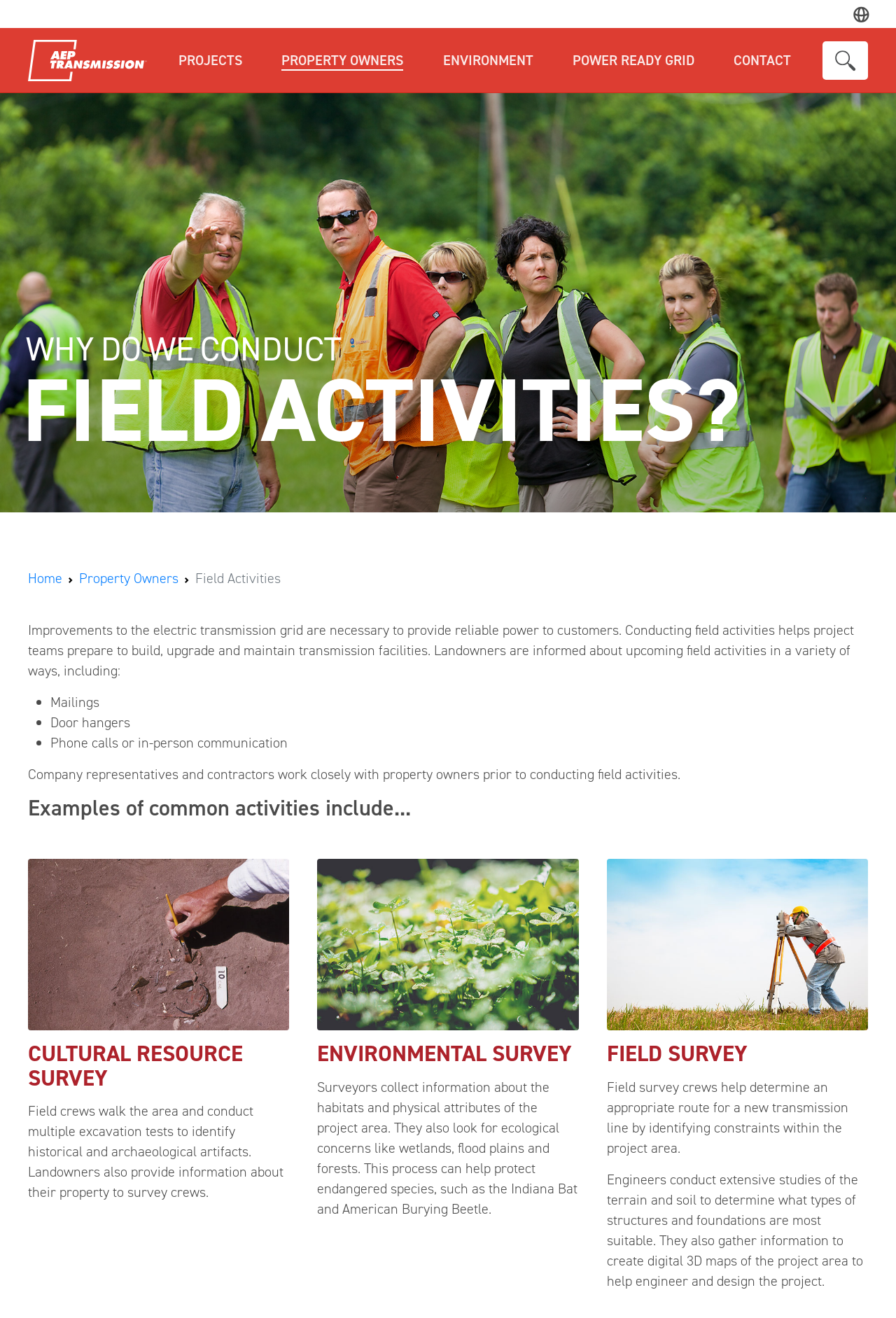Locate the bounding box coordinates of the region to be clicked to comply with the following instruction: "Click the 'PROPERTY OWNERS' link". The coordinates must be four float numbers between 0 and 1, in the form [left, top, right, bottom].

[0.314, 0.022, 0.45, 0.07]